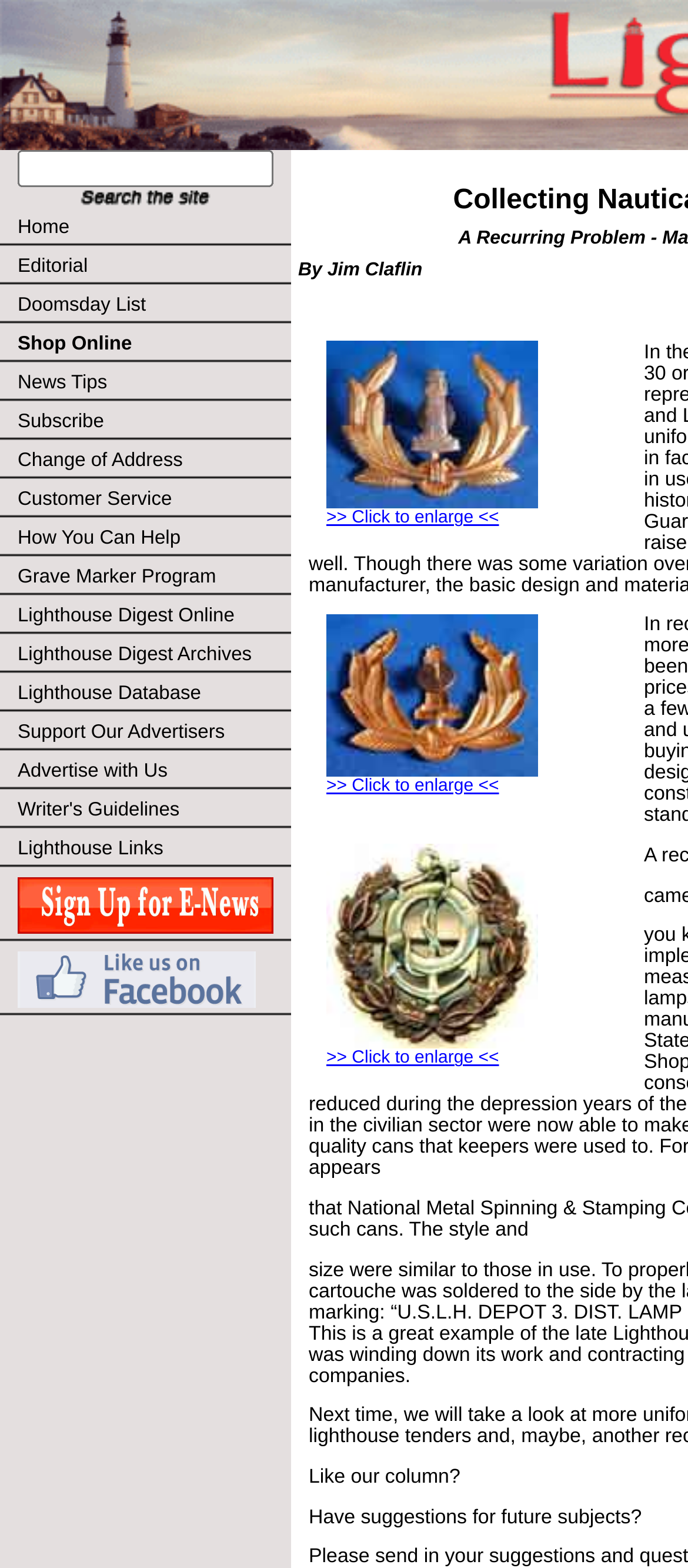Identify the bounding box coordinates of the section to be clicked to complete the task described by the following instruction: "Contact Customer Service". The coordinates should be four float numbers between 0 and 1, formatted as [left, top, right, bottom].

[0.0, 0.281, 0.423, 0.306]